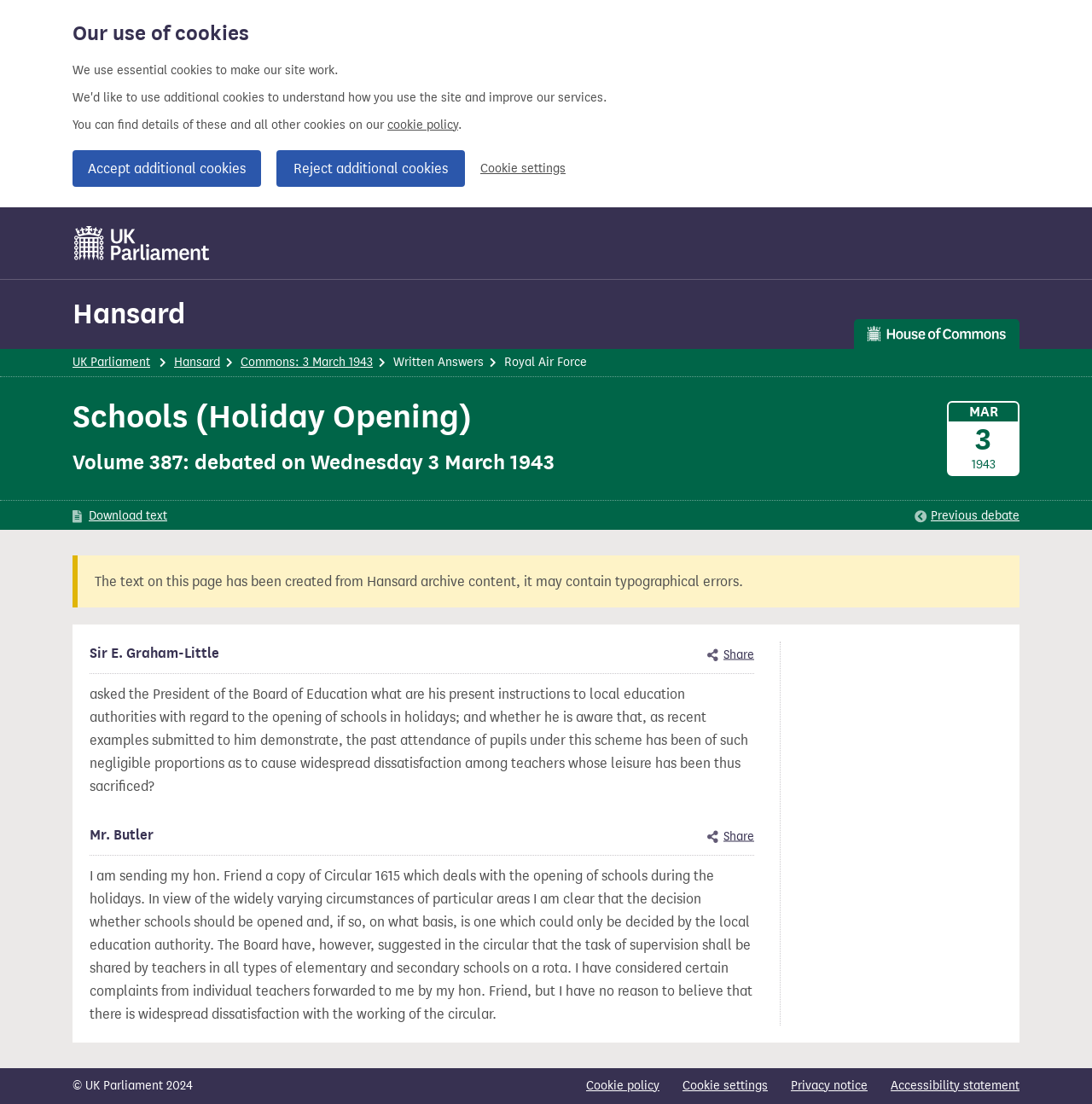Show the bounding box coordinates of the element that should be clicked to complete the task: "Go to UK Parliament homepage".

[0.066, 0.203, 0.194, 0.237]